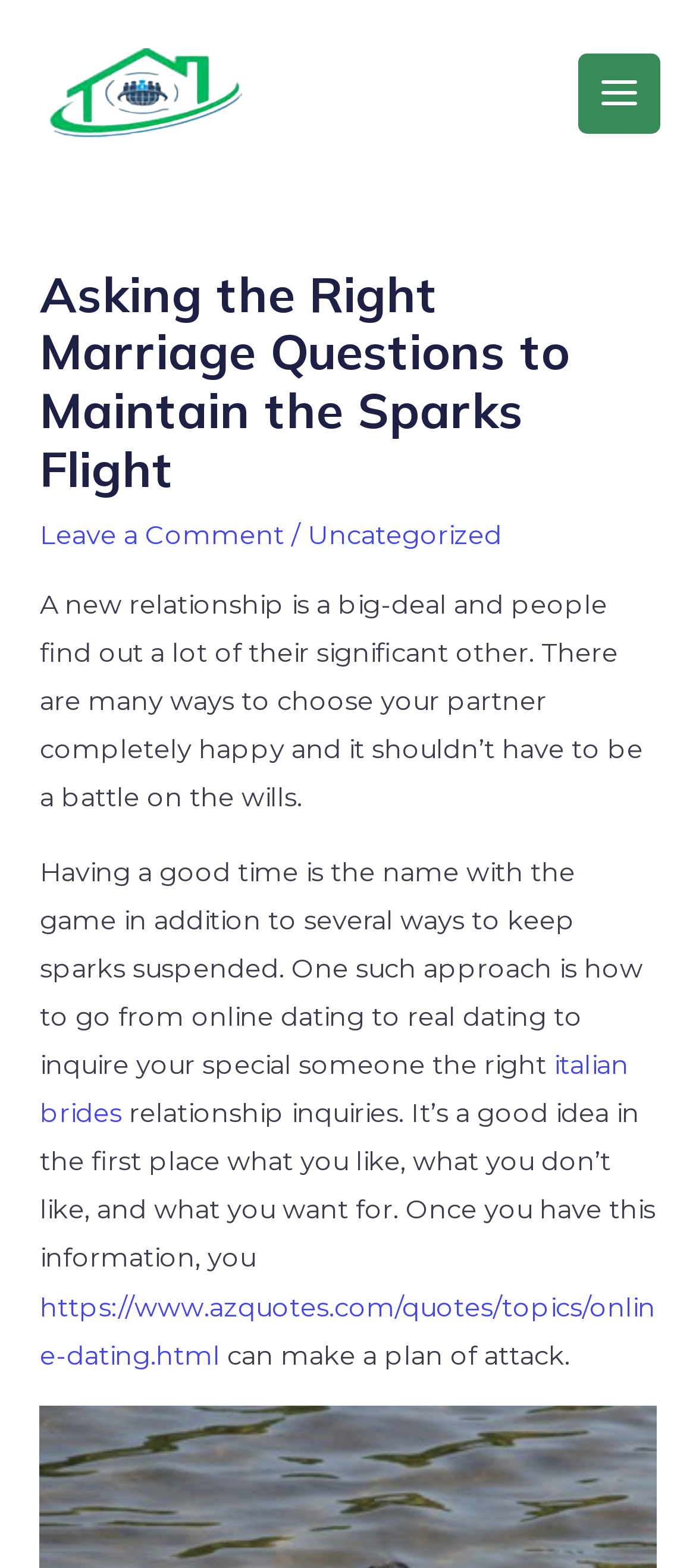What is the purpose of asking the right questions in a relationship?
Look at the image and respond with a single word or a short phrase.

To keep sparks flying